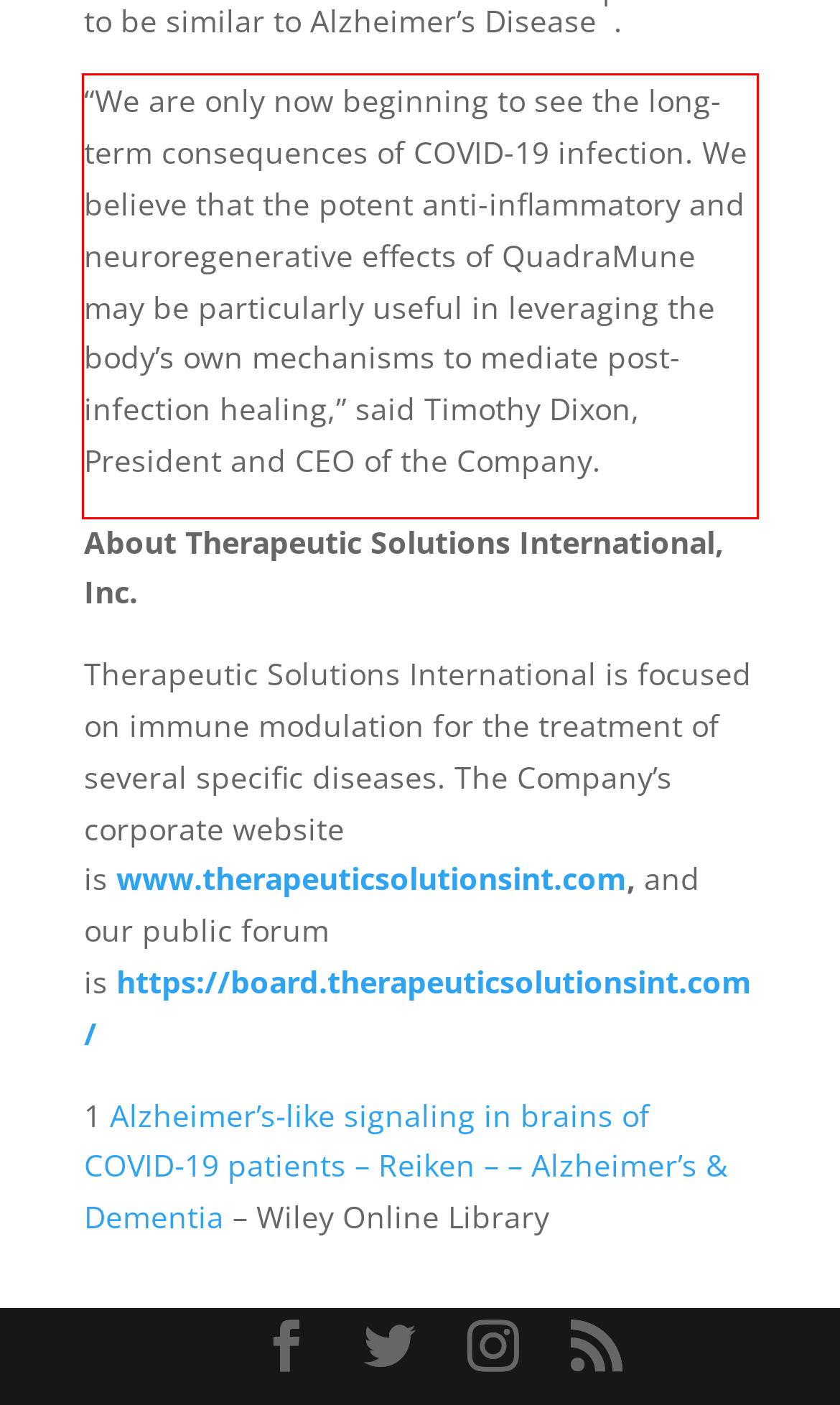The screenshot you have been given contains a UI element surrounded by a red rectangle. Use OCR to read and extract the text inside this red rectangle.

“We are only now beginning to see the long-term consequences of COVID-19 infection. We believe that the potent anti-inflammatory and neuroregenerative effects of QuadraMune may be particularly useful in leveraging the body’s own mechanisms to mediate post-infection healing,” said Timothy Dixon, President and CEO of the Company.